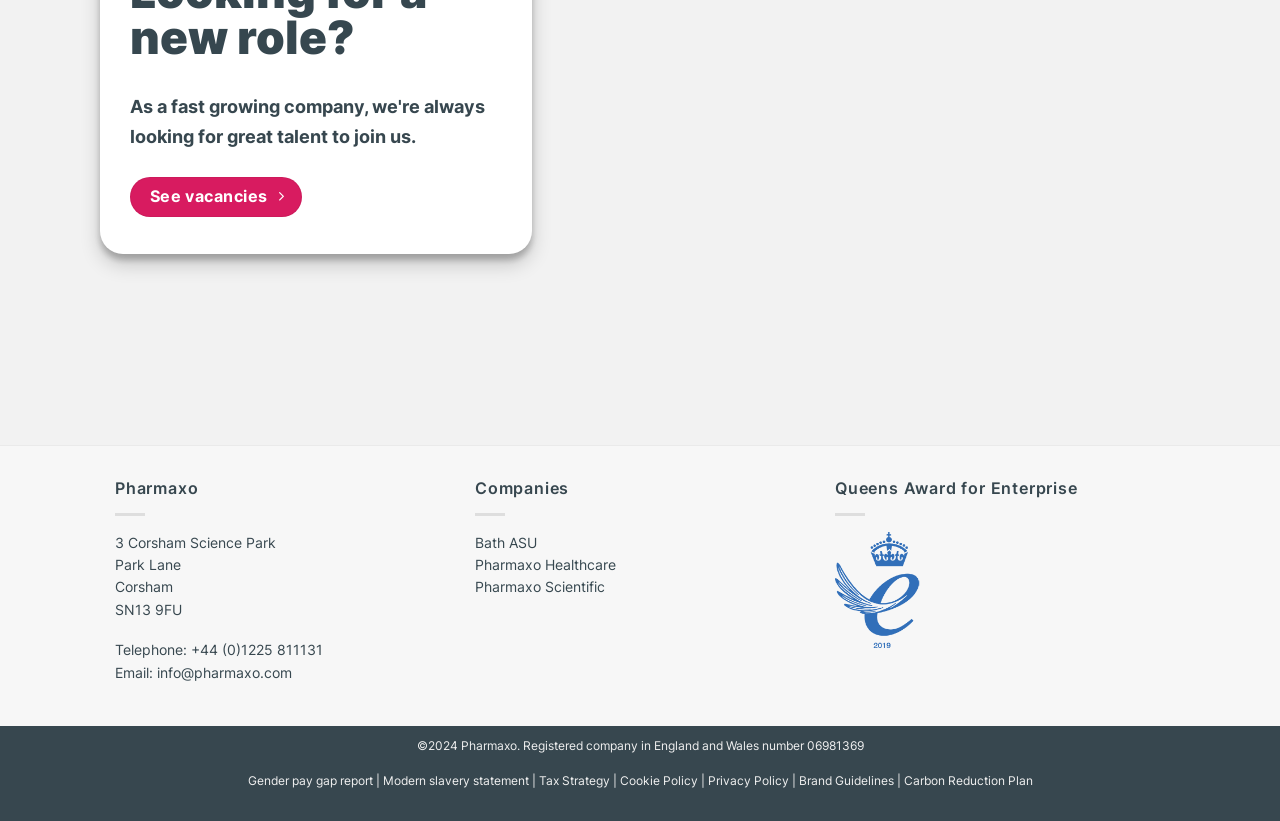Locate the bounding box for the described UI element: "Brand Guidelines". Ensure the coordinates are four float numbers between 0 and 1, formatted as [left, top, right, bottom].

[0.624, 0.942, 0.698, 0.96]